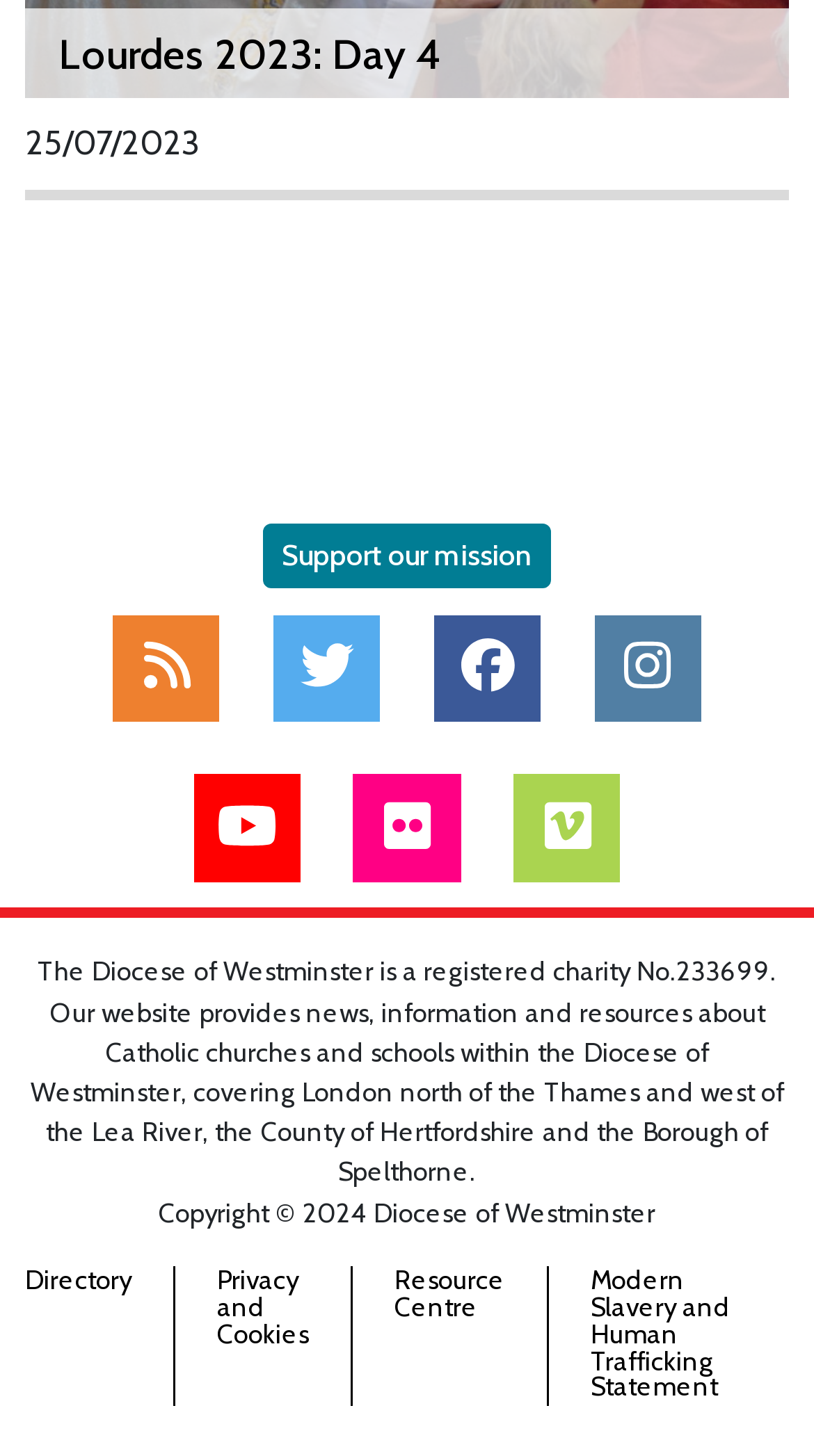Select the bounding box coordinates of the element I need to click to carry out the following instruction: "Visit the resource centre".

[0.485, 0.869, 0.621, 0.908]